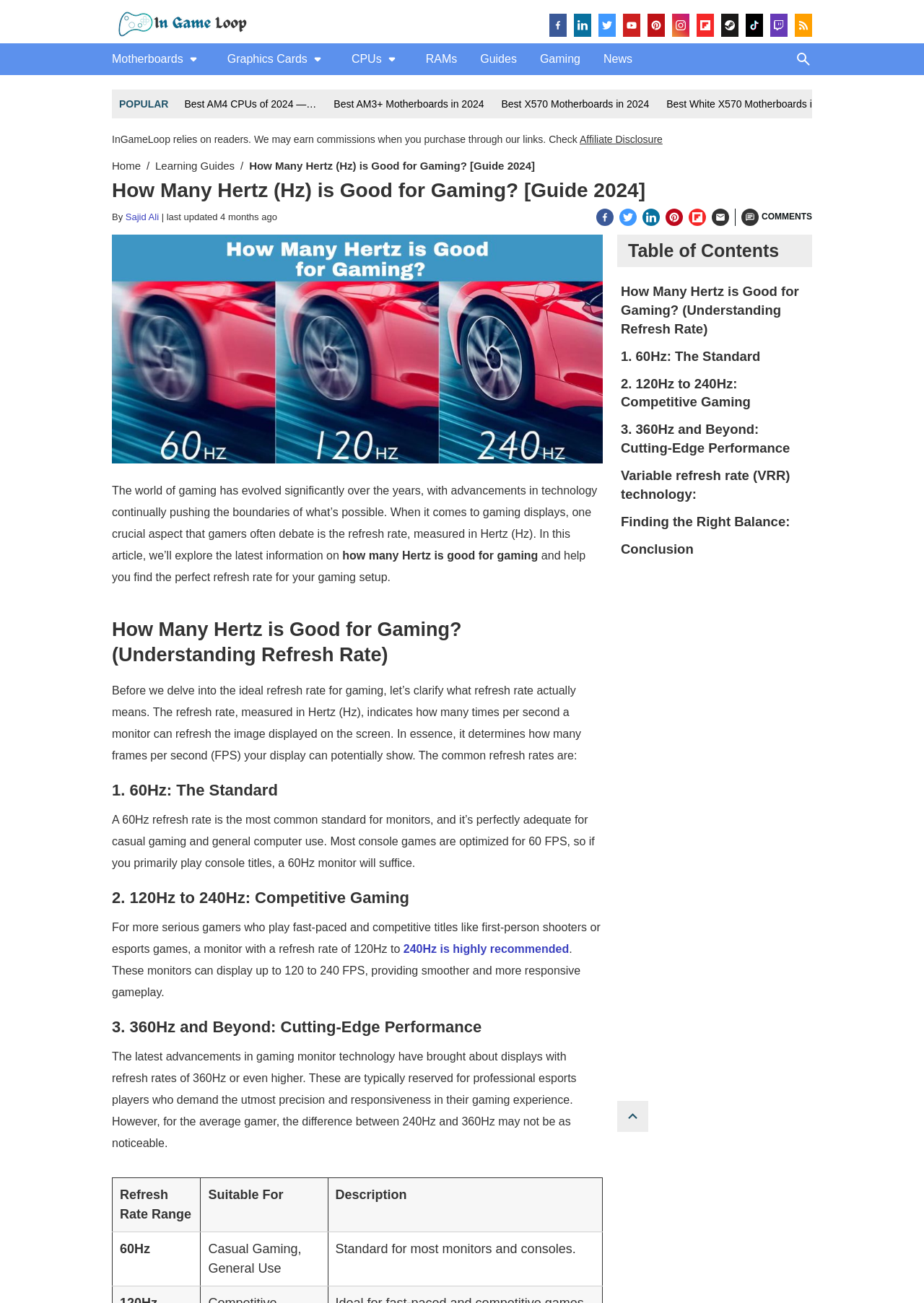Highlight the bounding box coordinates of the region I should click on to meet the following instruction: "Visit the Motherboards page".

[0.121, 0.041, 0.198, 0.05]